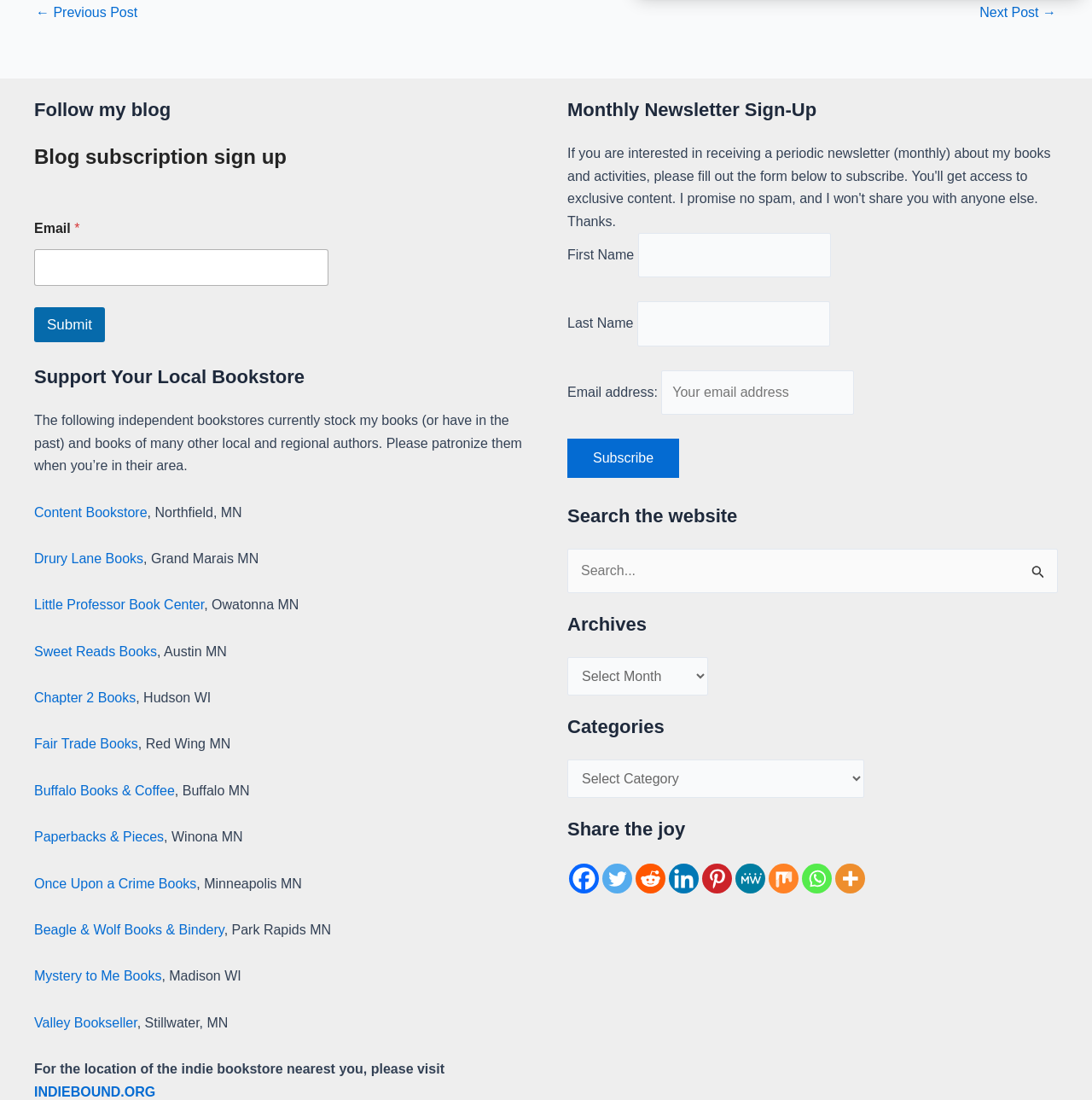Locate the bounding box coordinates of the element I should click to achieve the following instruction: "Submit your email".

[0.031, 0.28, 0.096, 0.311]